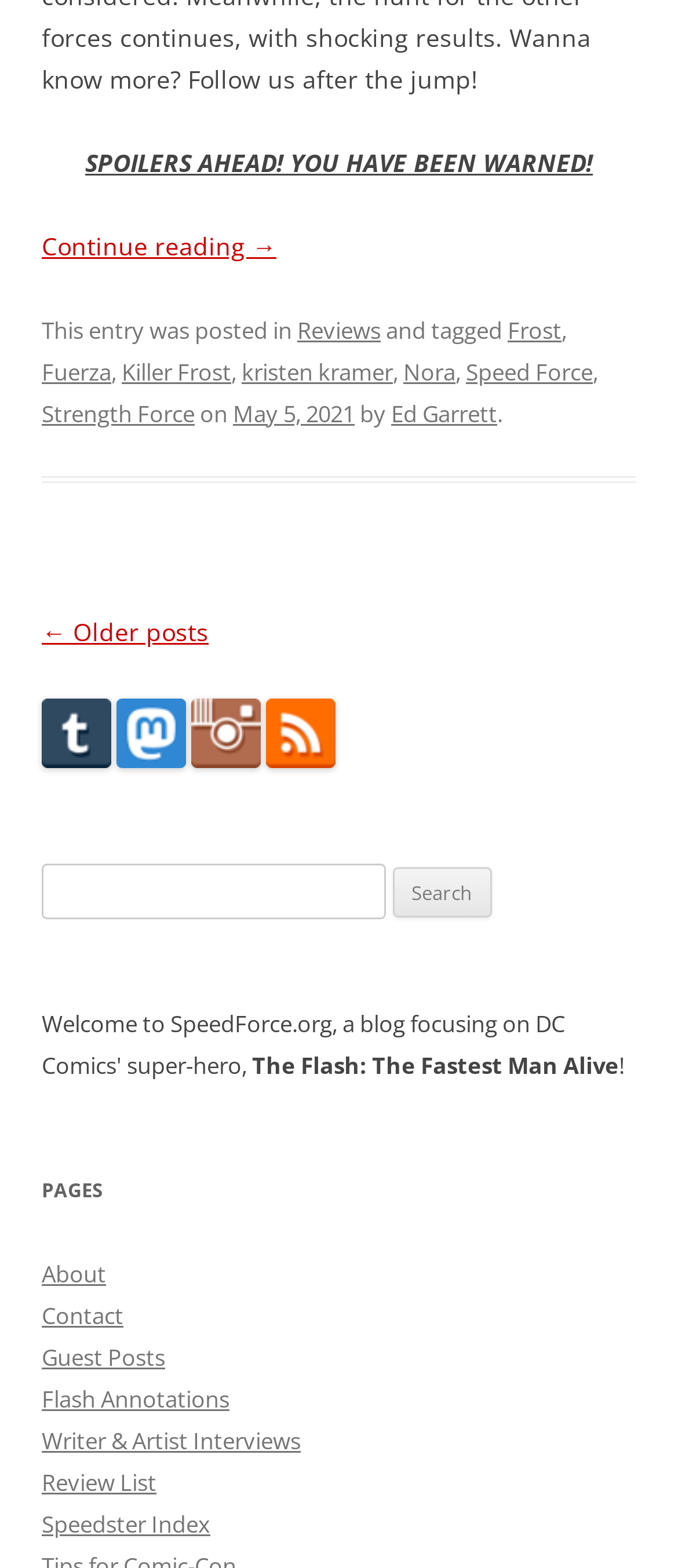Identify the bounding box coordinates of the clickable section necessary to follow the following instruction: "Check 'Speedster Index'". The coordinates should be presented as four float numbers from 0 to 1, i.e., [left, top, right, bottom].

[0.062, 0.962, 0.31, 0.981]